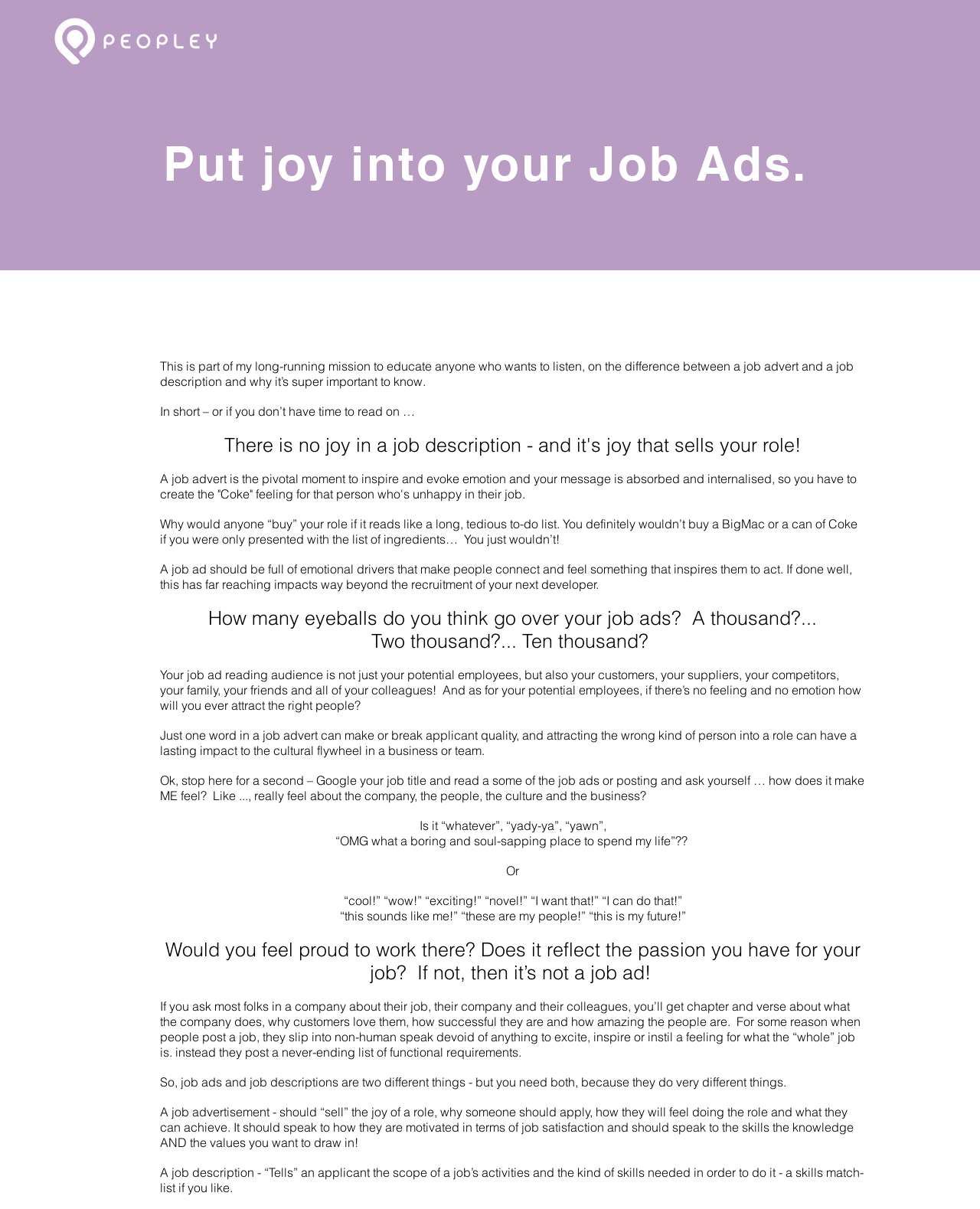What is the potential impact of a well-written job advert?
Please look at the screenshot and answer using one word or phrase.

Far-reaching impacts beyond recruitment